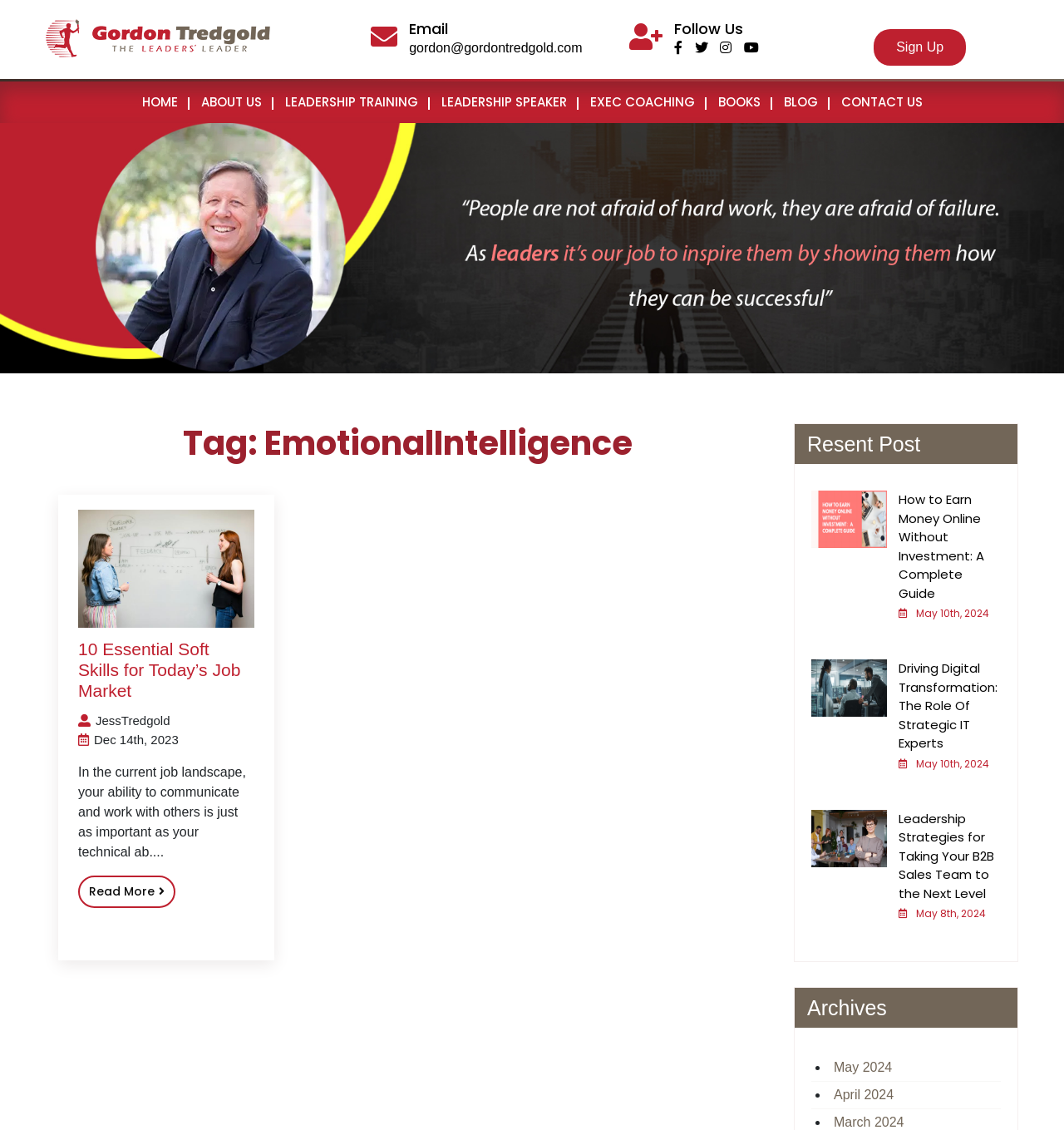How many social media links are there?
Using the image, respond with a single word or phrase.

4